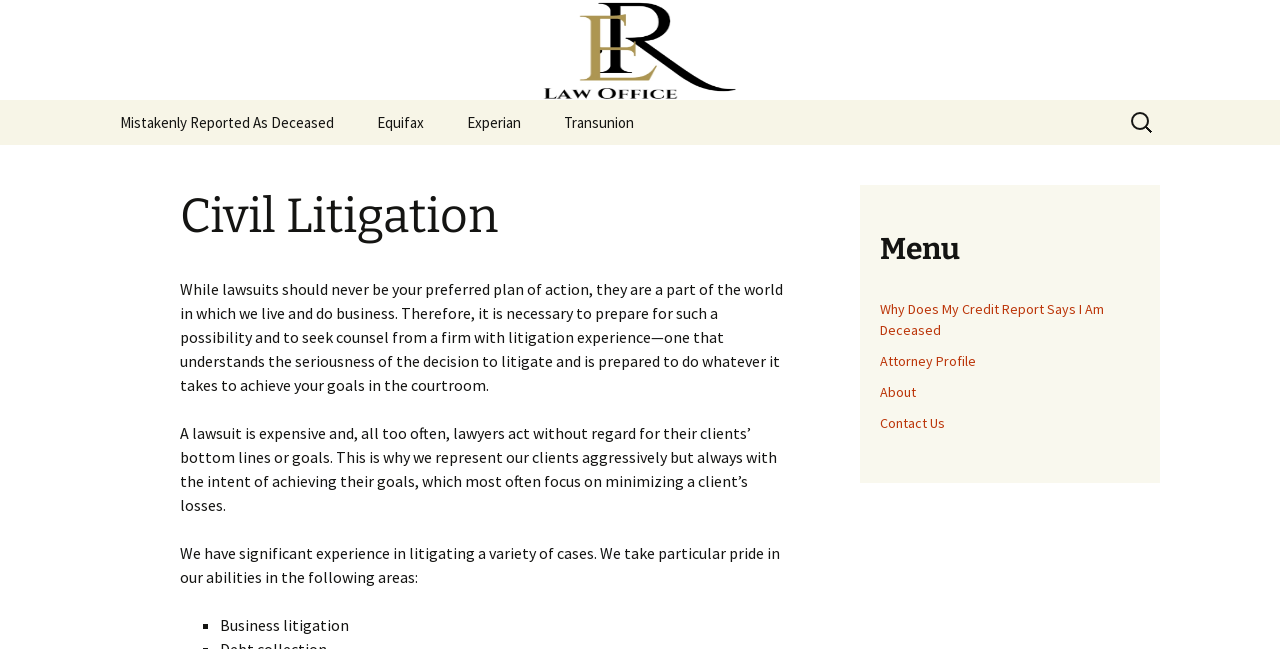Carefully examine the image and provide an in-depth answer to the question: What areas of litigation does the law office specialize in?

According to the webpage content, the law office takes particular pride in their abilities in business litigation, which is listed as one of the areas of expertise.